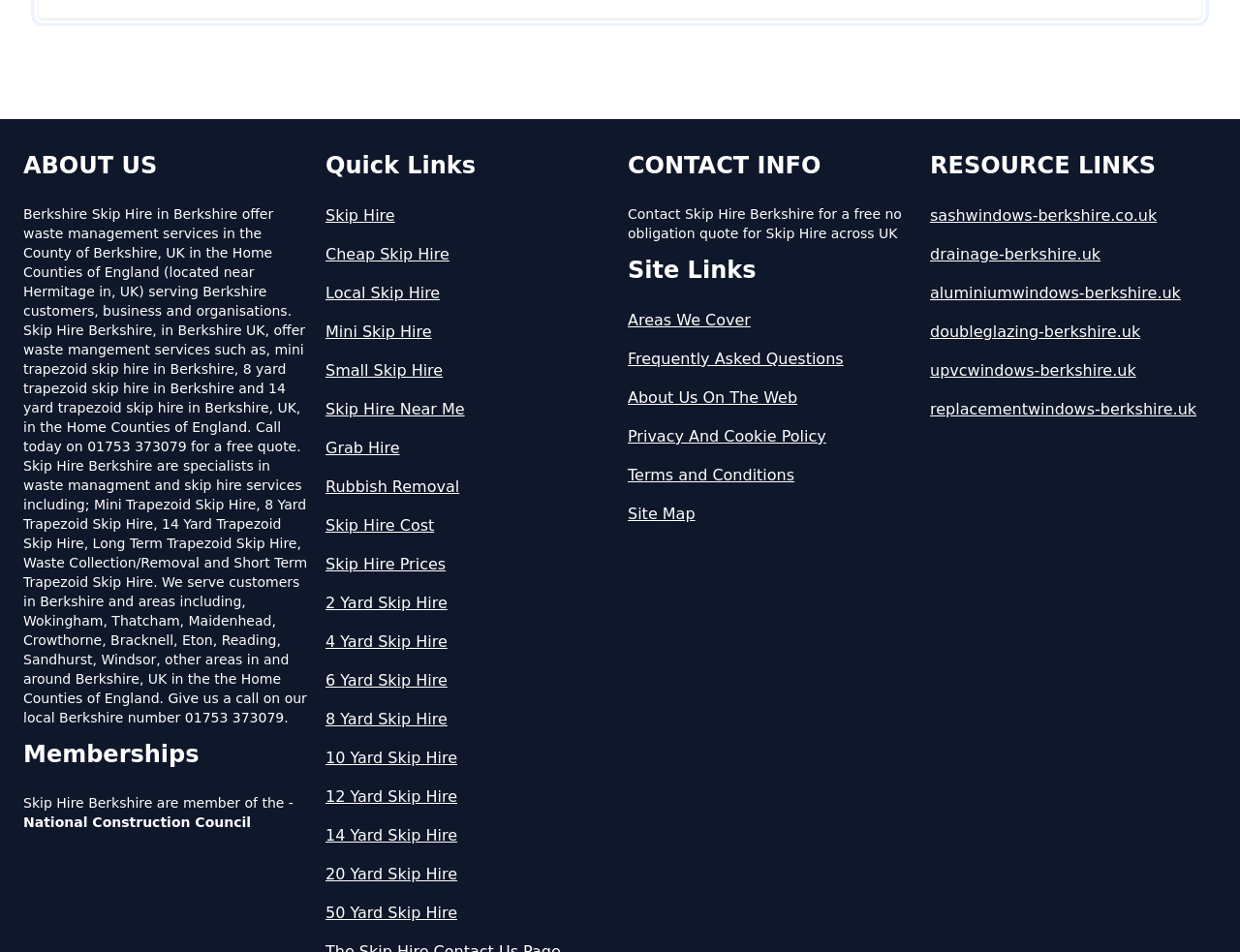What areas does Skip Hire Berkshire serve?
Analyze the screenshot and provide a detailed answer to the question.

According to the webpage, Skip Hire Berkshire serves customers in Berkshire and surrounding areas including Wokingham, Thatcham, Maidenhead, Crowthorne, Bracknell, Eton, Reading, Sandhurst, Windsor, and other areas in and around Berkshire.